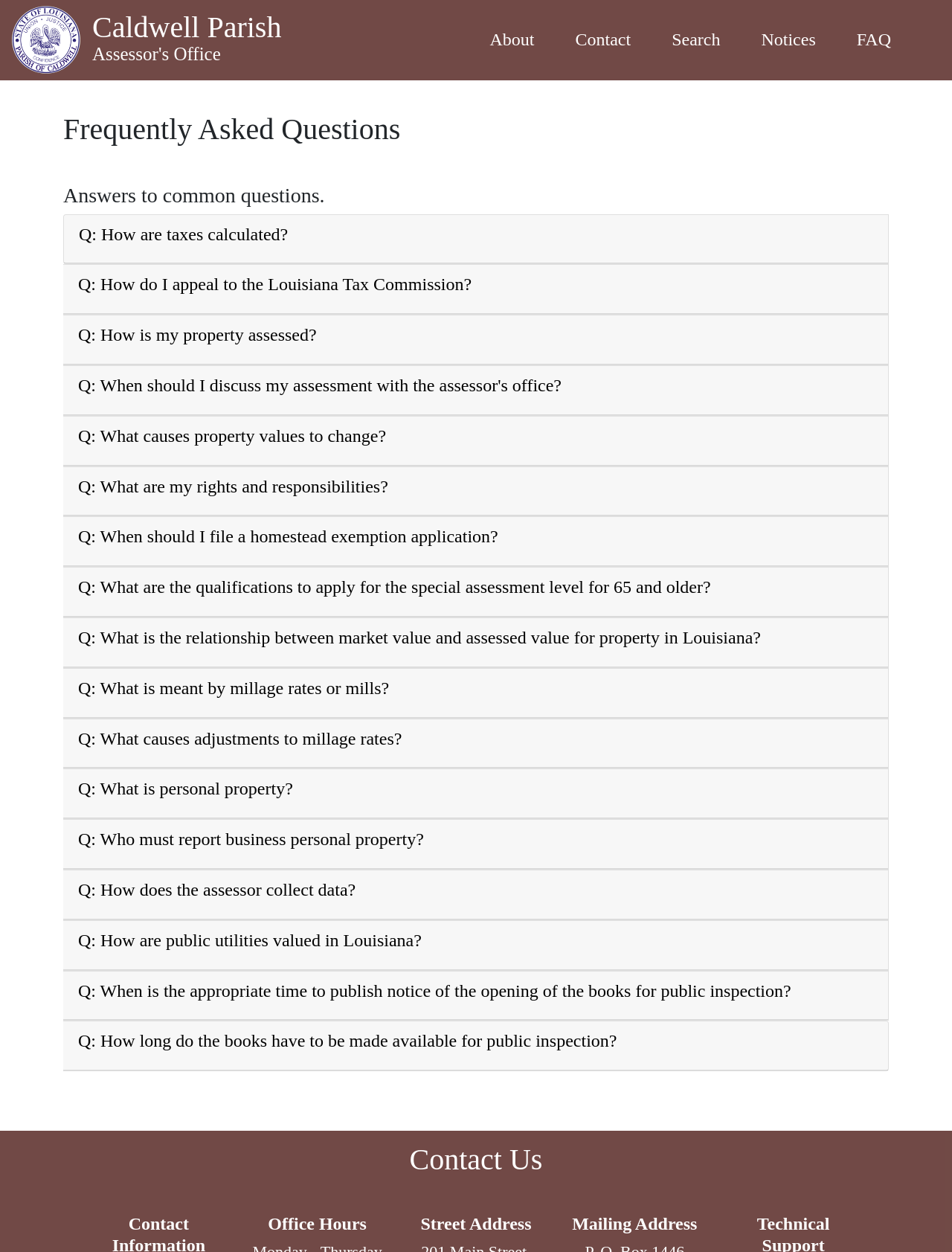Determine the bounding box for the UI element as described: "Contact". The coordinates should be represented as four float numbers between 0 and 1, formatted as [left, top, right, bottom].

[0.604, 0.024, 0.663, 0.039]